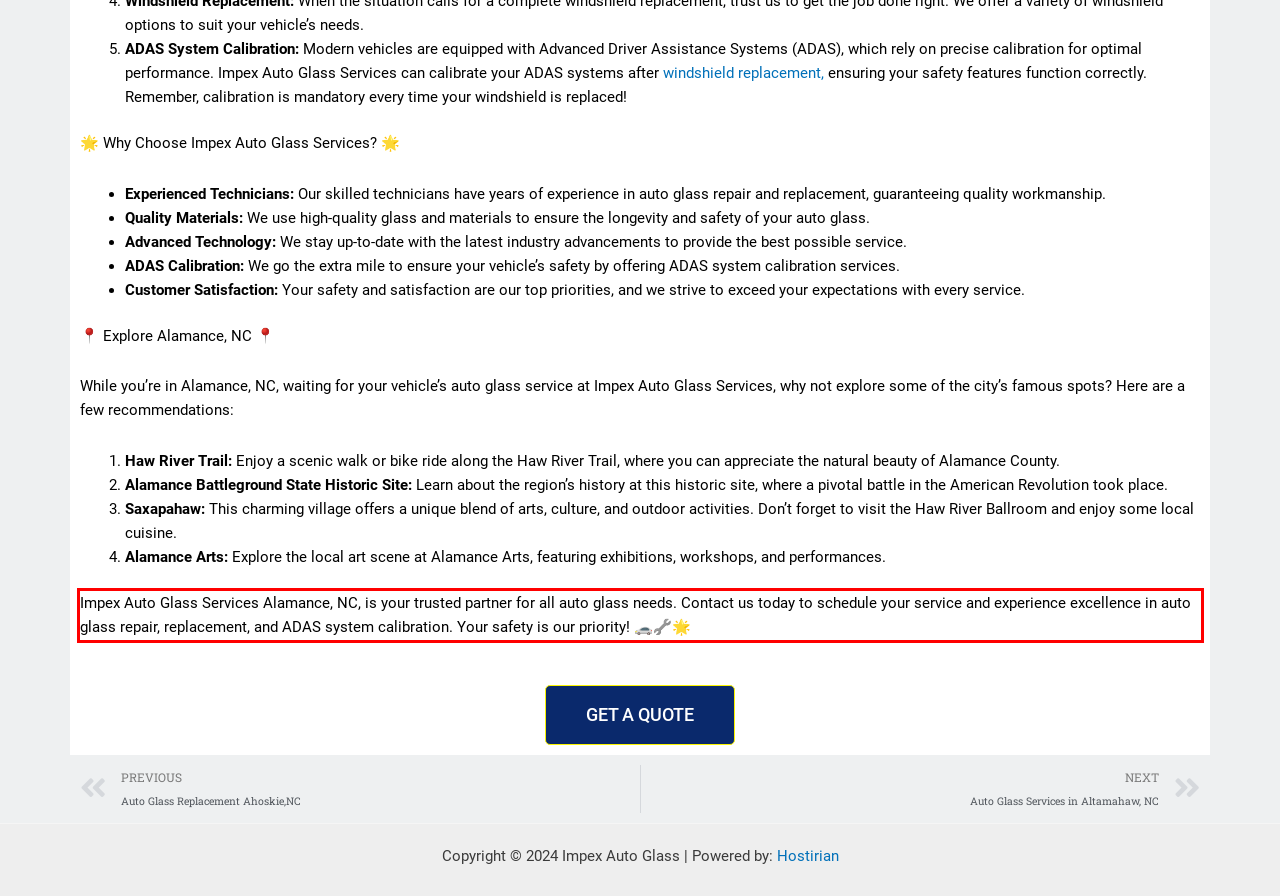Identify the text inside the red bounding box in the provided webpage screenshot and transcribe it.

Impex Auto Glass Services Alamance, NC, is your trusted partner for all auto glass needs. Contact us today to schedule your service and experience excellence in auto glass repair, replacement, and ADAS system calibration. Your safety is our priority! 🚗🔧🌟